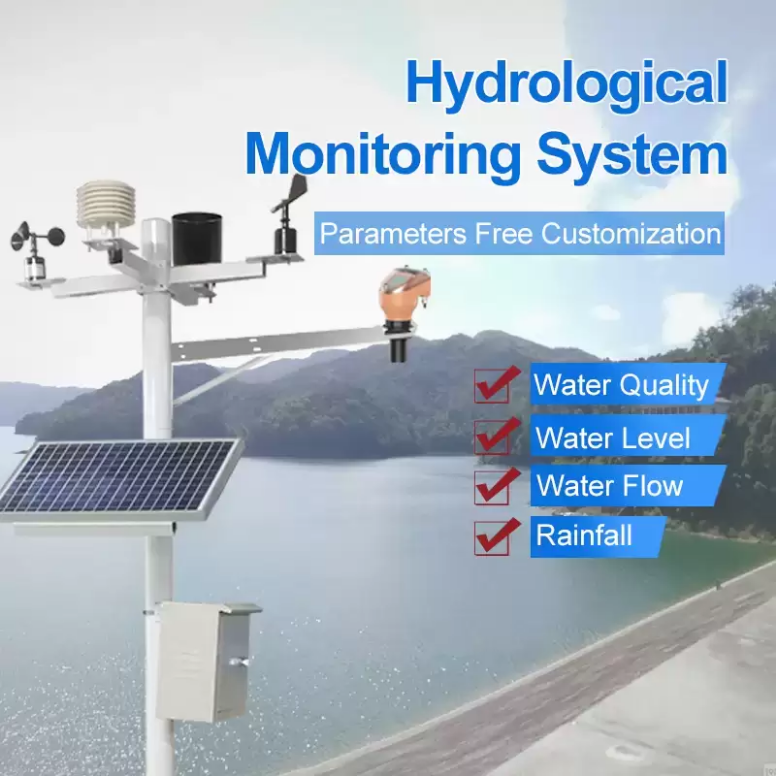Using the image as a reference, answer the following question in as much detail as possible:
What is the backdrop of the image?

The serene backdrop of the image features a lake surrounded by rolling hills, which emphasizes the system's role in environmental monitoring and resource management, highlighting its importance in preserving natural ecosystems.